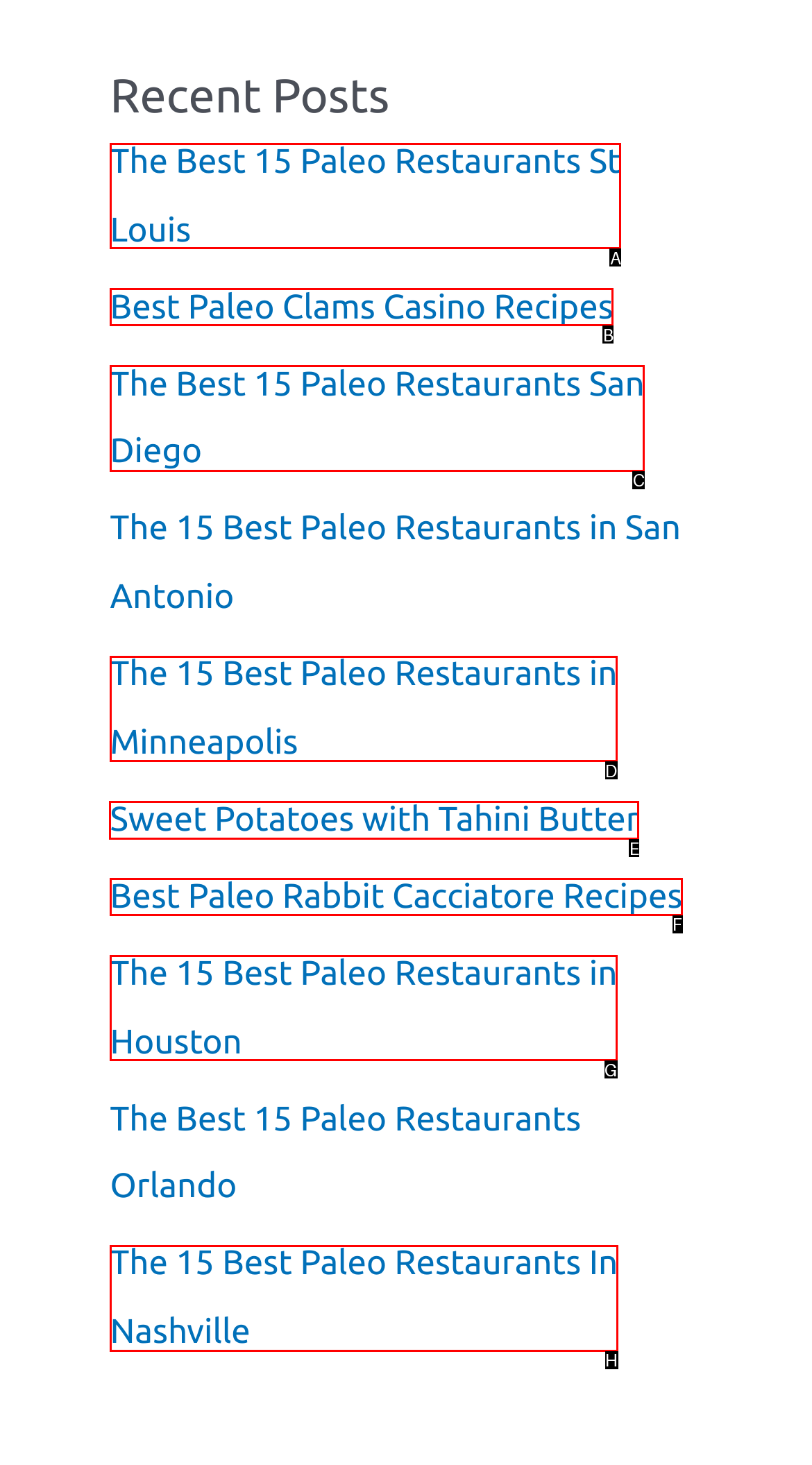Tell me which element should be clicked to achieve the following objective: learn about Sweet Potatoes with Tahini Butter
Reply with the letter of the correct option from the displayed choices.

E